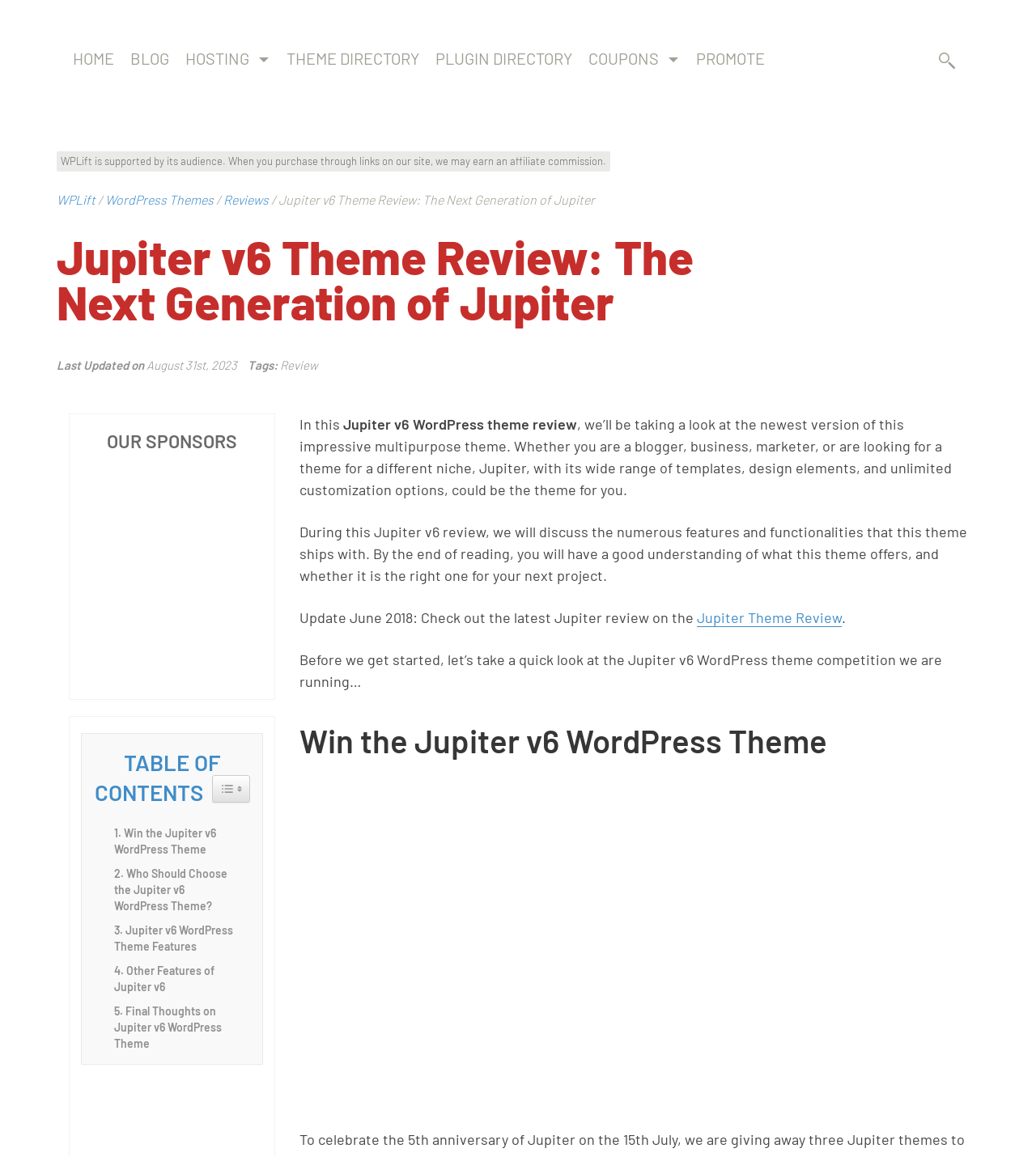Determine the bounding box coordinates for the UI element described. Format the coordinates as (top-left x, top-left y, bottom-right x, bottom-right y) and ensure all values are between 0 and 1. Element description: Jupiter v6 WordPress Theme Features

[0.102, 0.797, 0.23, 0.825]